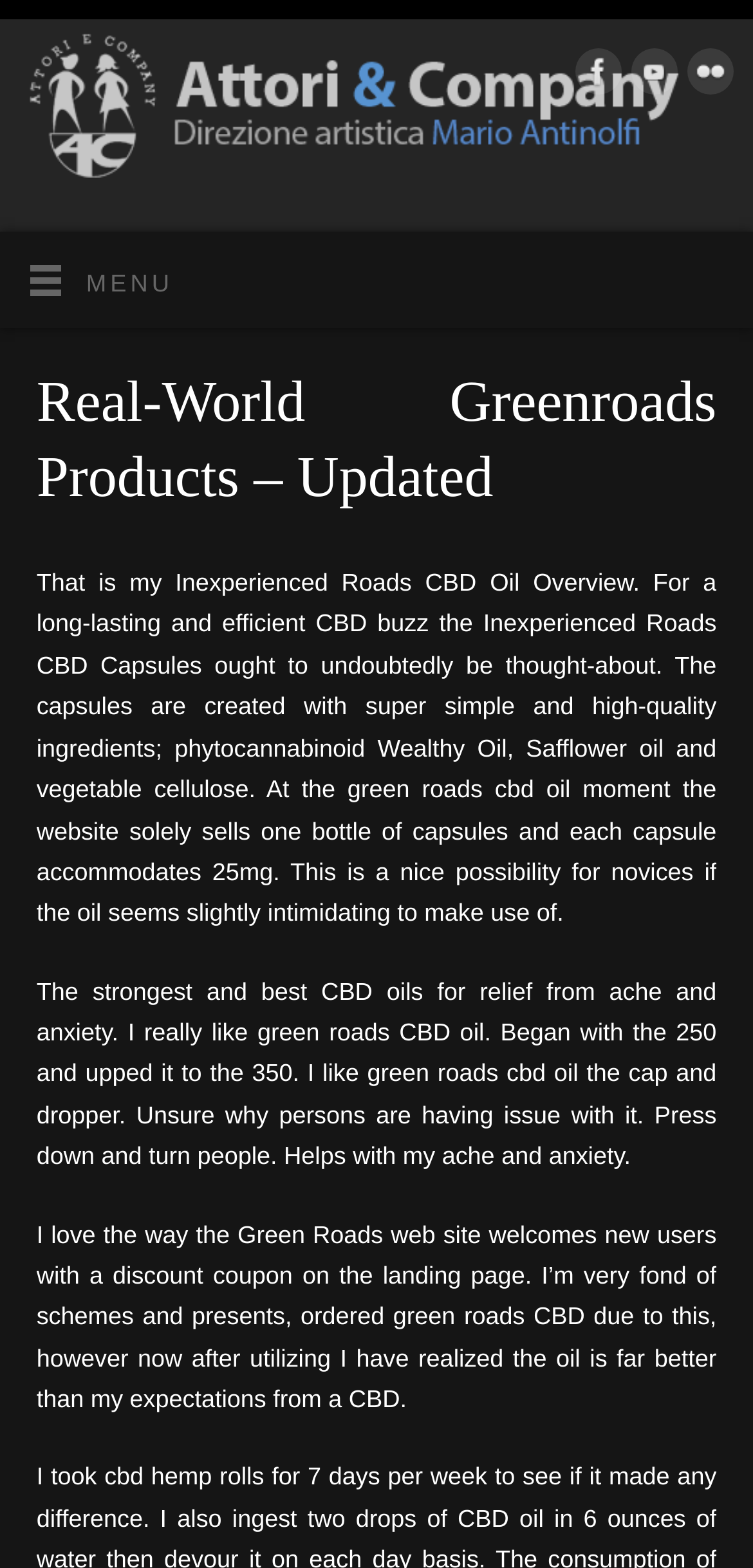Please answer the following question using a single word or phrase: 
What is the topic of the webpage?

Green Roads CBD products